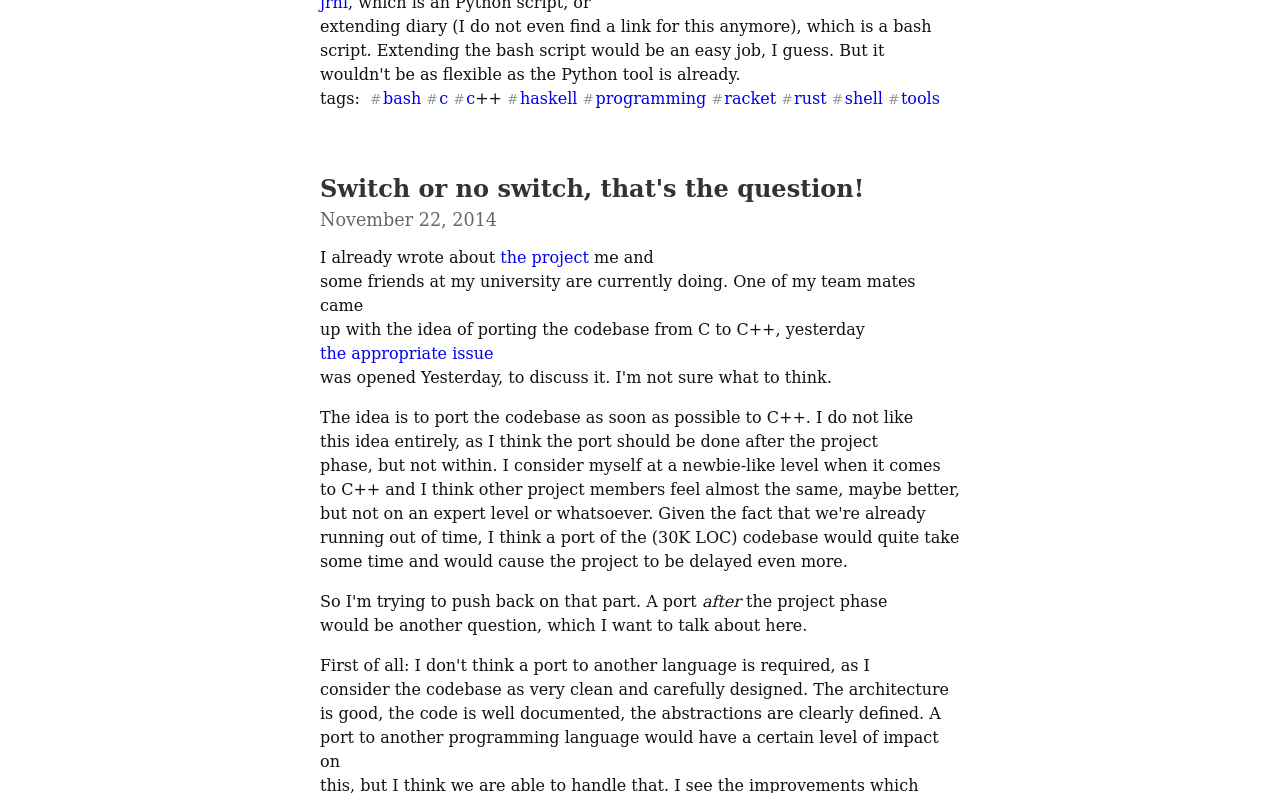What is the next phase of the project?
Carefully analyze the image and provide a thorough answer to the question.

I read the text 'after the project phase would be another question' which suggests that the next phase of the project is the project phase itself.